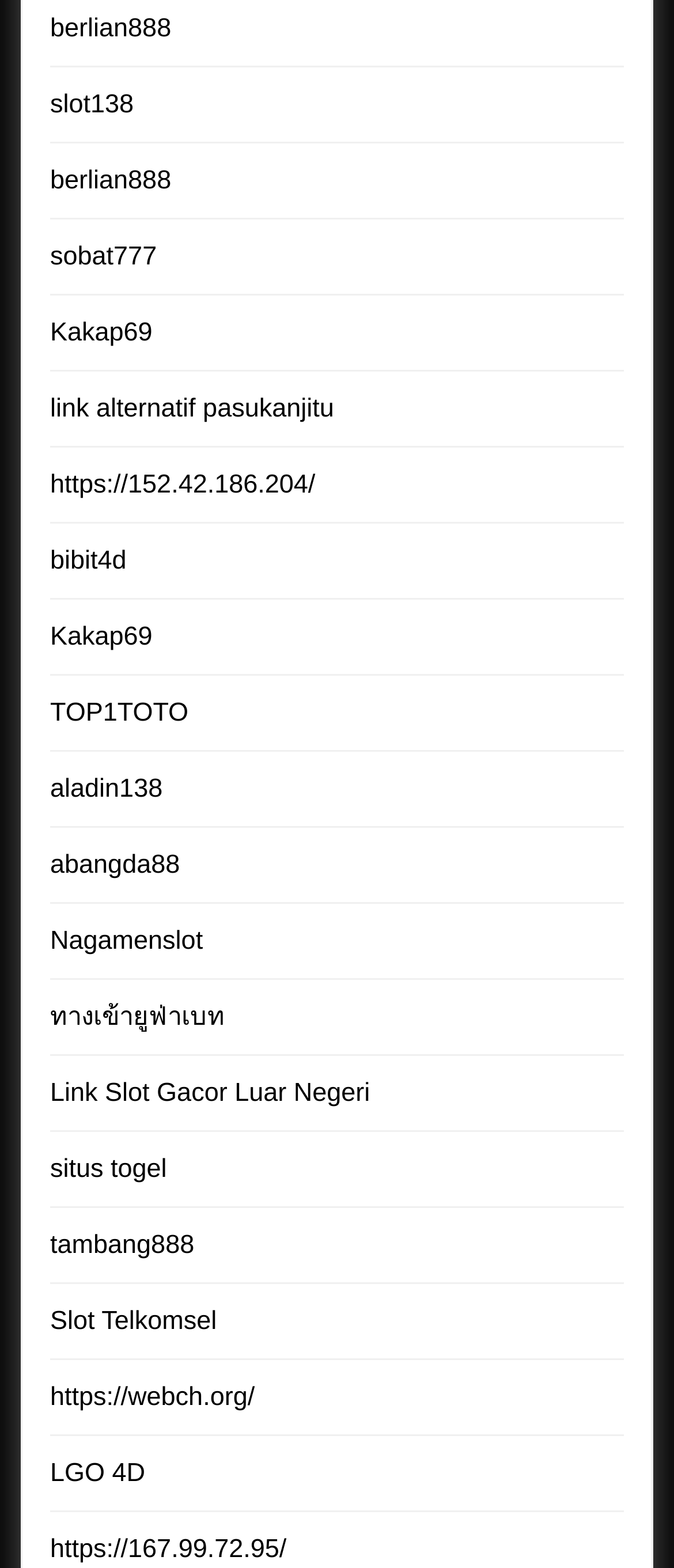Please identify the bounding box coordinates of the element's region that I should click in order to complete the following instruction: "access TOP1TOTO". The bounding box coordinates consist of four float numbers between 0 and 1, i.e., [left, top, right, bottom].

[0.074, 0.445, 0.28, 0.464]